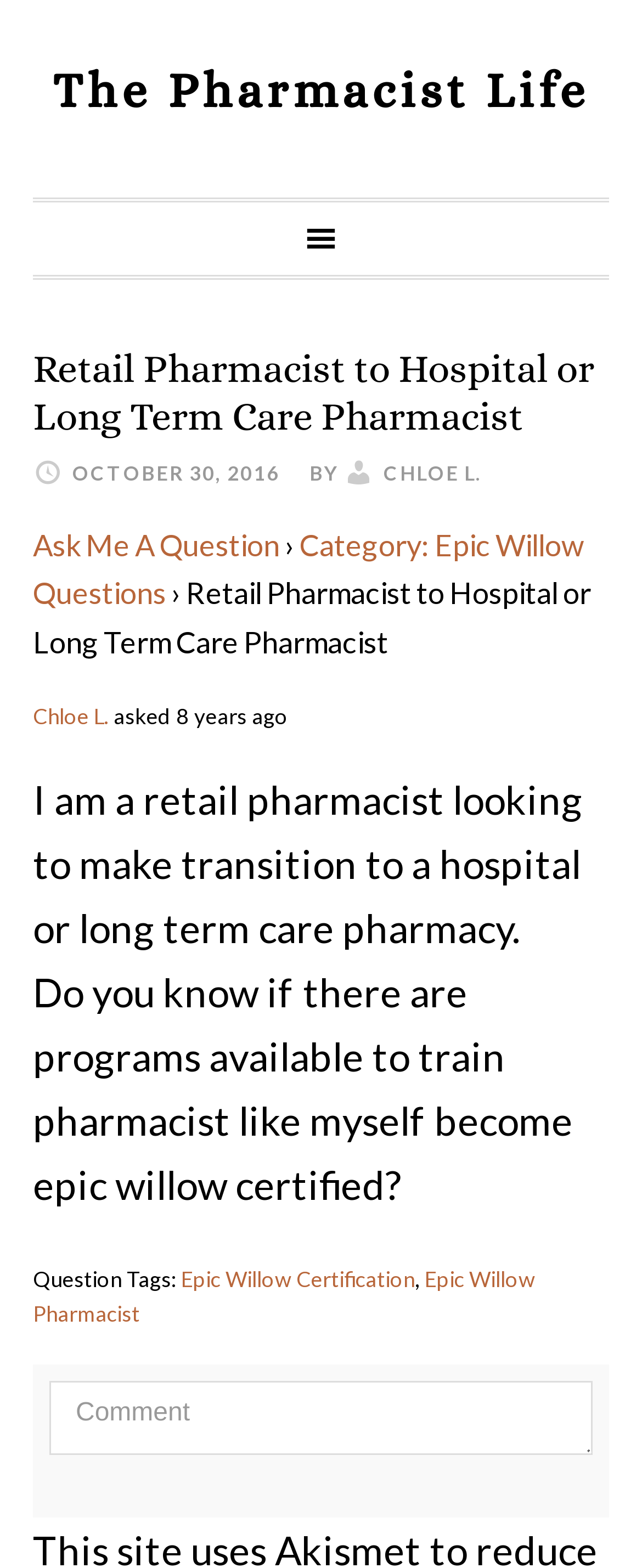Provide an in-depth caption for the elements present on the webpage.

The webpage is a question and answer forum, specifically focused on pharmacy-related topics. At the top, there is a header section with a link to "The Pharmacist Life" and a navigation menu labeled "Main". Below the navigation menu, there is a header section with the title "Retail Pharmacist to Hospital or Long Term Care Pharmacist" and a timestamp indicating the post was made on October 30, 2016. The author of the post is Chloe L.

The main content of the page is a question asked by Chloe L., which is divided into two paragraphs. The first paragraph states that the author is a retail pharmacist looking to transition to a hospital or long-term care pharmacy. The second paragraph asks if there are programs available to train pharmacists like herself to become Epic Willow certified.

Below the question, there are tags related to the question, including "Epic Willow Certification" and "Epic Willow Pharmacist". At the bottom of the page, there is a comment box where users can leave their responses to the question.